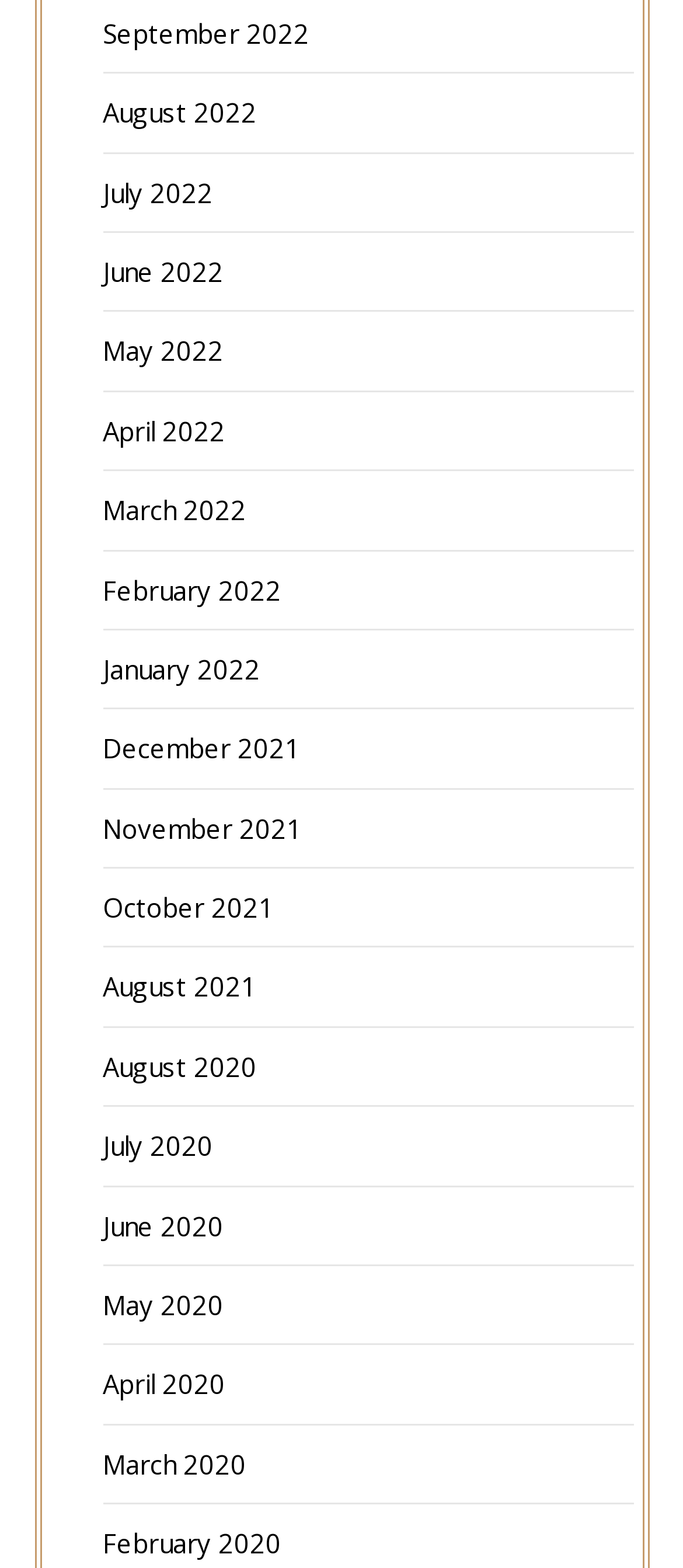How many months are listed in 2021?
Answer the question with a single word or phrase, referring to the image.

3